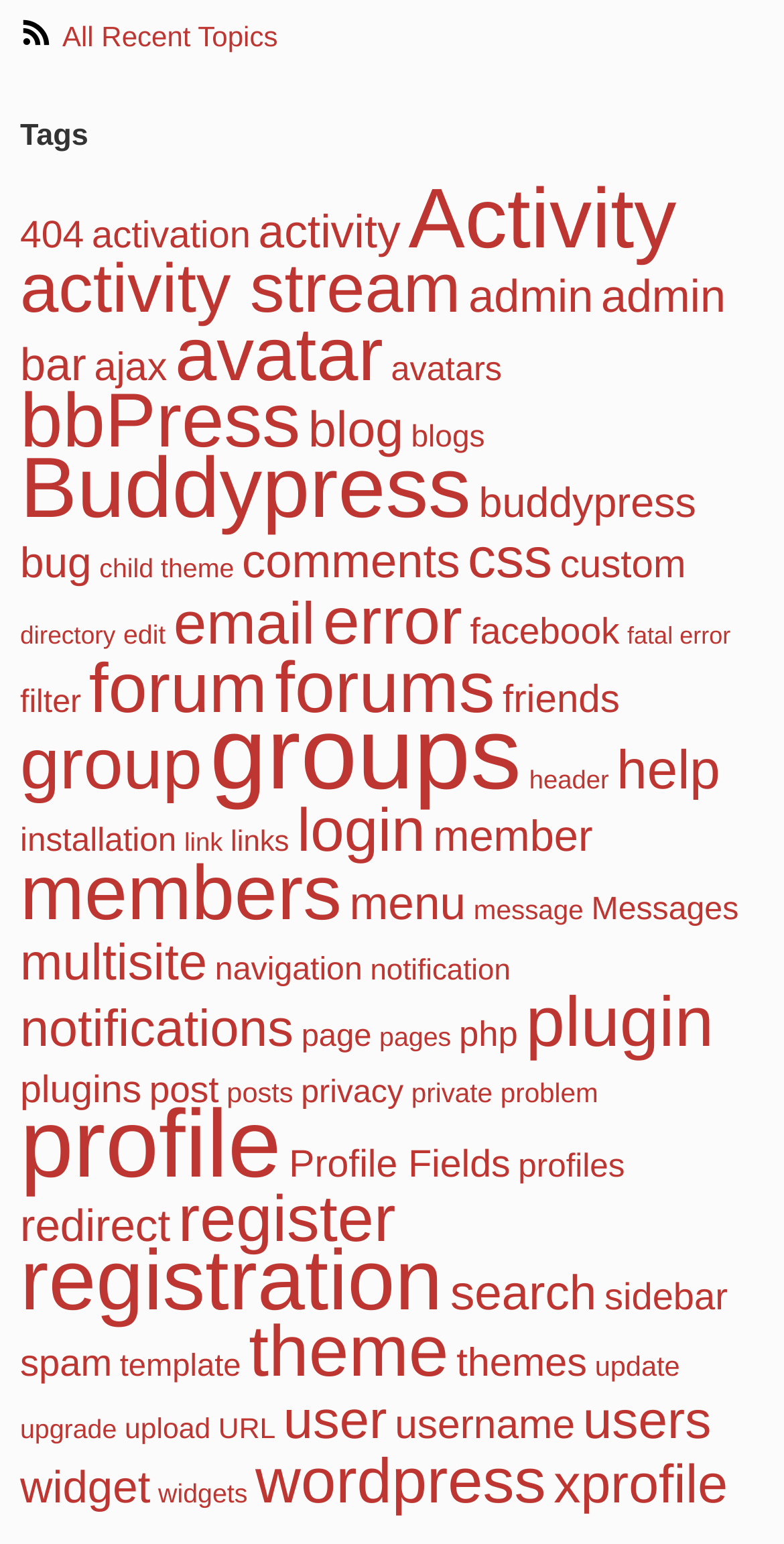Highlight the bounding box coordinates of the element you need to click to perform the following instruction: "Learn about 'Buddypress'."

[0.026, 0.287, 0.601, 0.348]